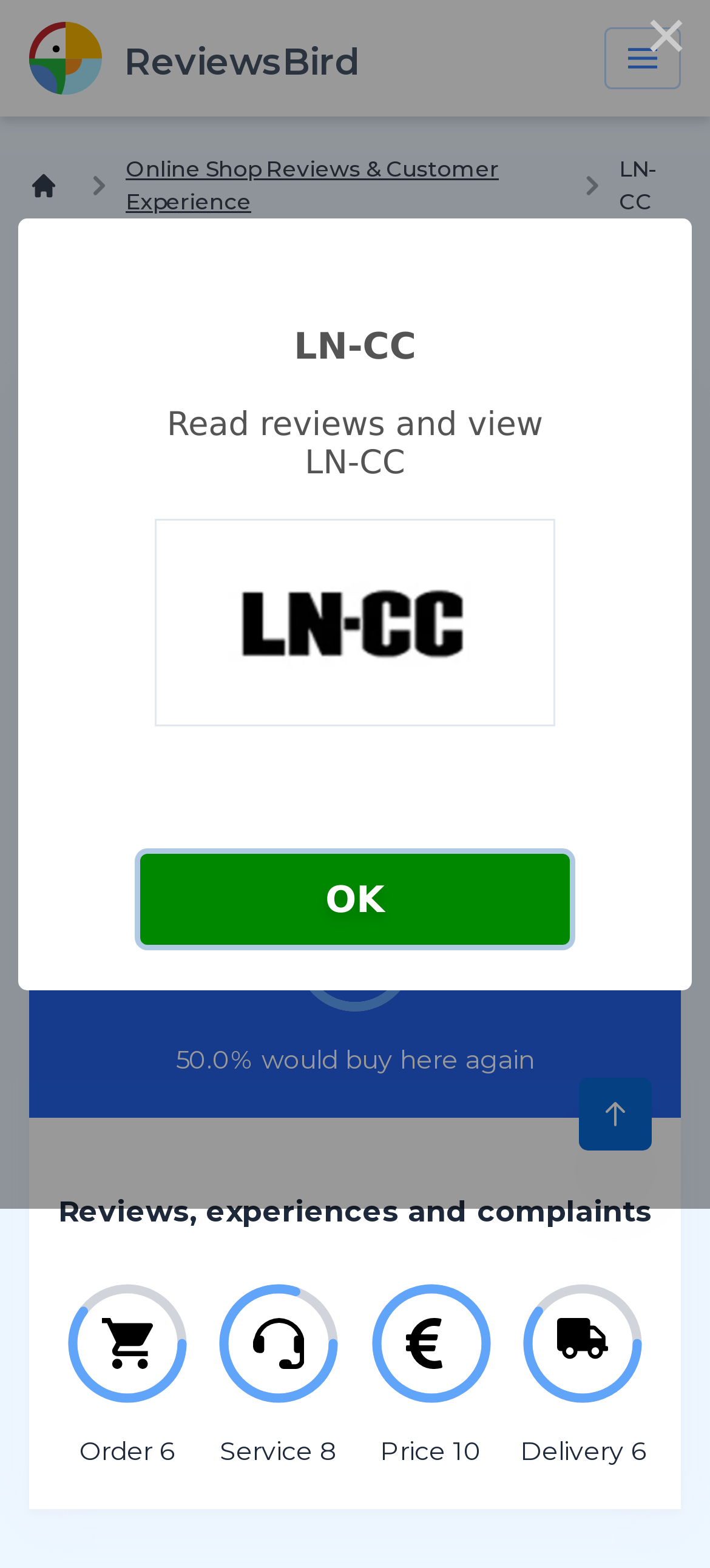Is there a dialog box on the webpage?
Based on the image, give a one-word or short phrase answer.

Yes